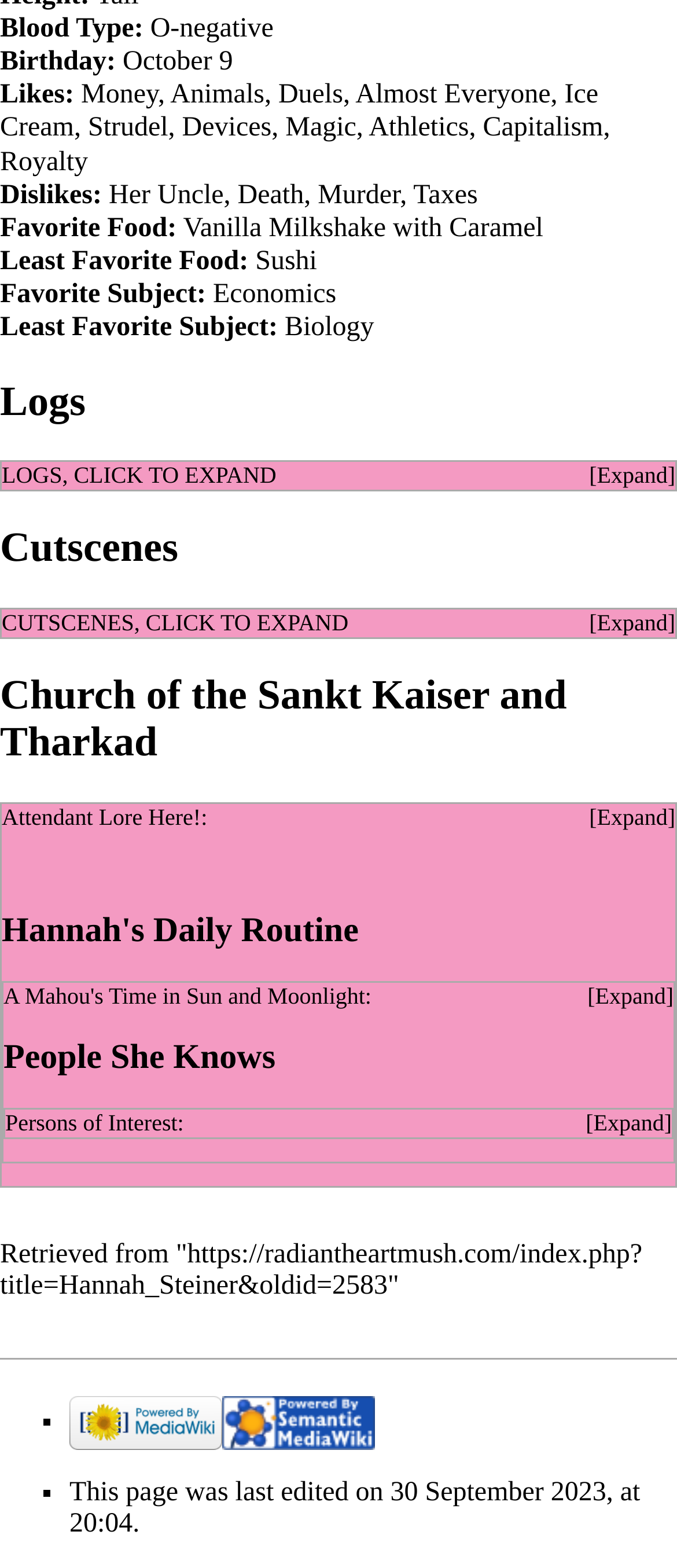Please identify the bounding box coordinates of the element I need to click to follow this instruction: "Expand Hannah's Daily Routine".

[0.868, 0.626, 0.995, 0.644]